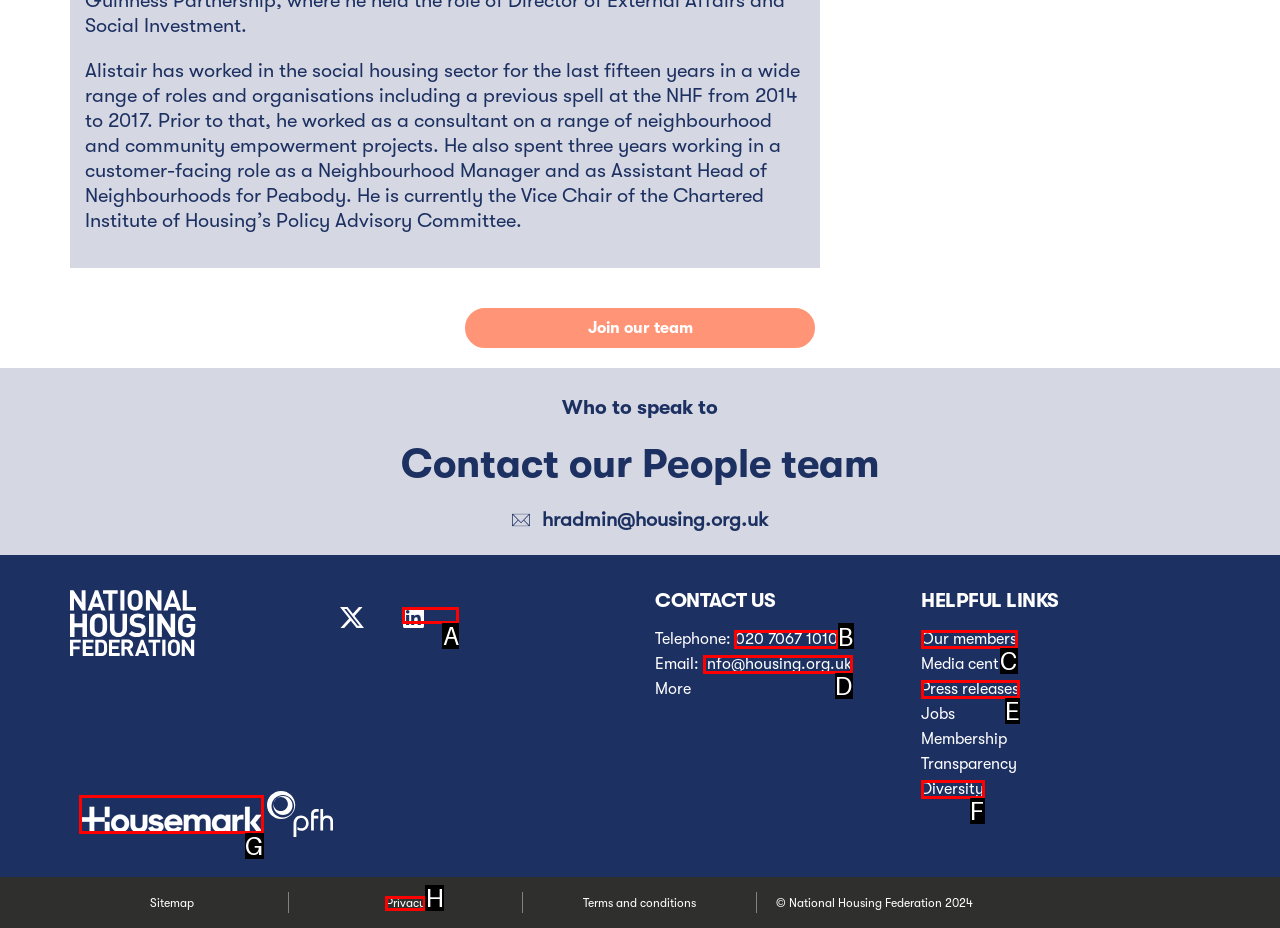Identify the HTML element I need to click to complete this task: Call the office Provide the option's letter from the available choices.

B